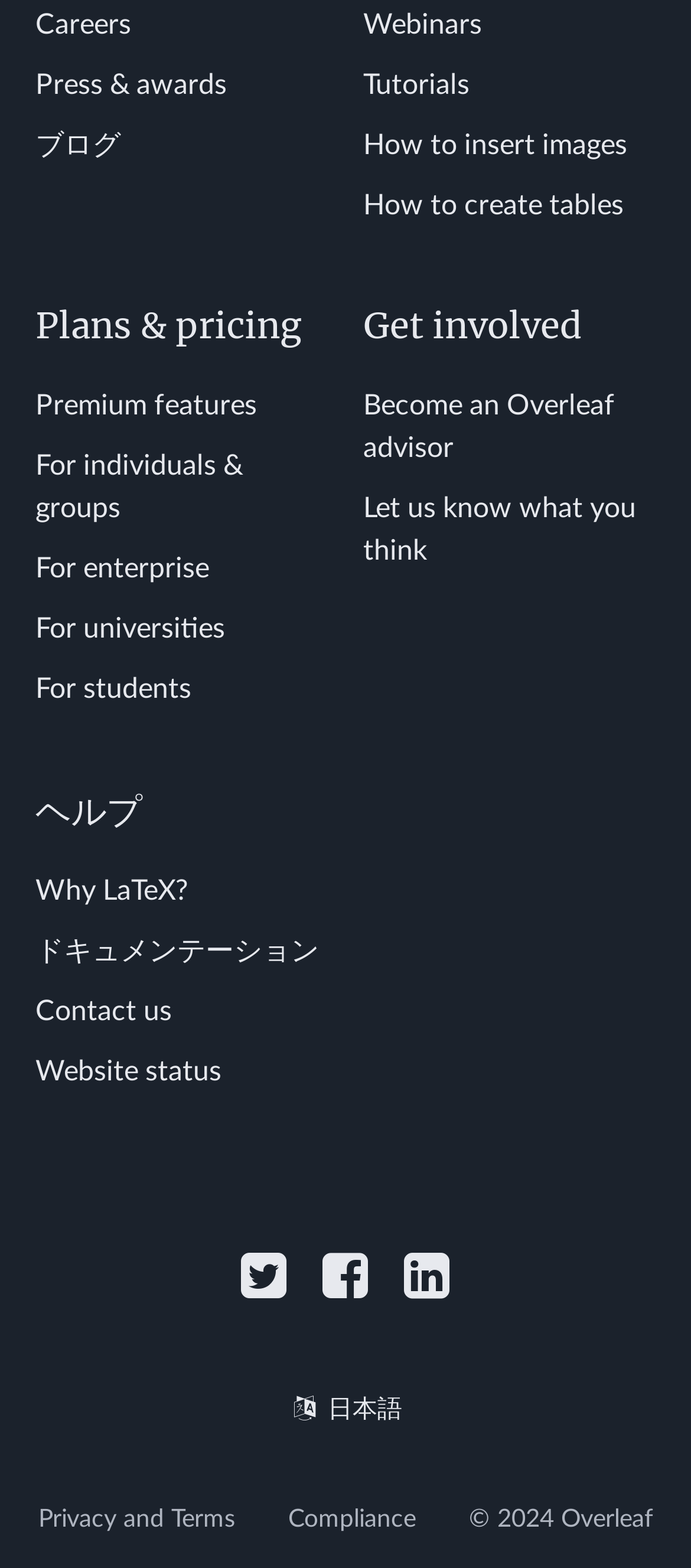Mark the bounding box of the element that matches the following description: "Overleaf on Twitter".

[0.349, 0.79, 0.415, 0.843]